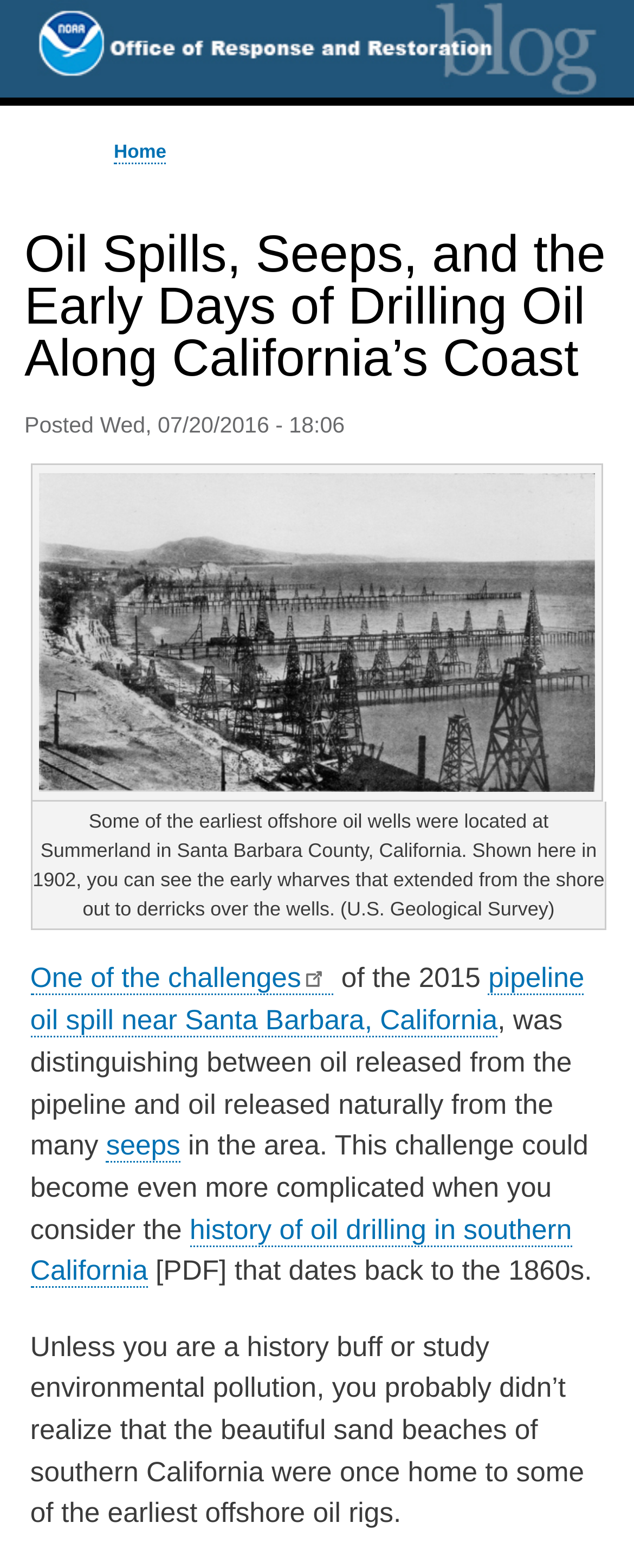Identify the bounding box for the described UI element. Provide the coordinates in (top-left x, top-left y, bottom-right x, bottom-right y) format with values ranging from 0 to 1: Skip to main content

[0.499, 0.005, 0.625, 0.103]